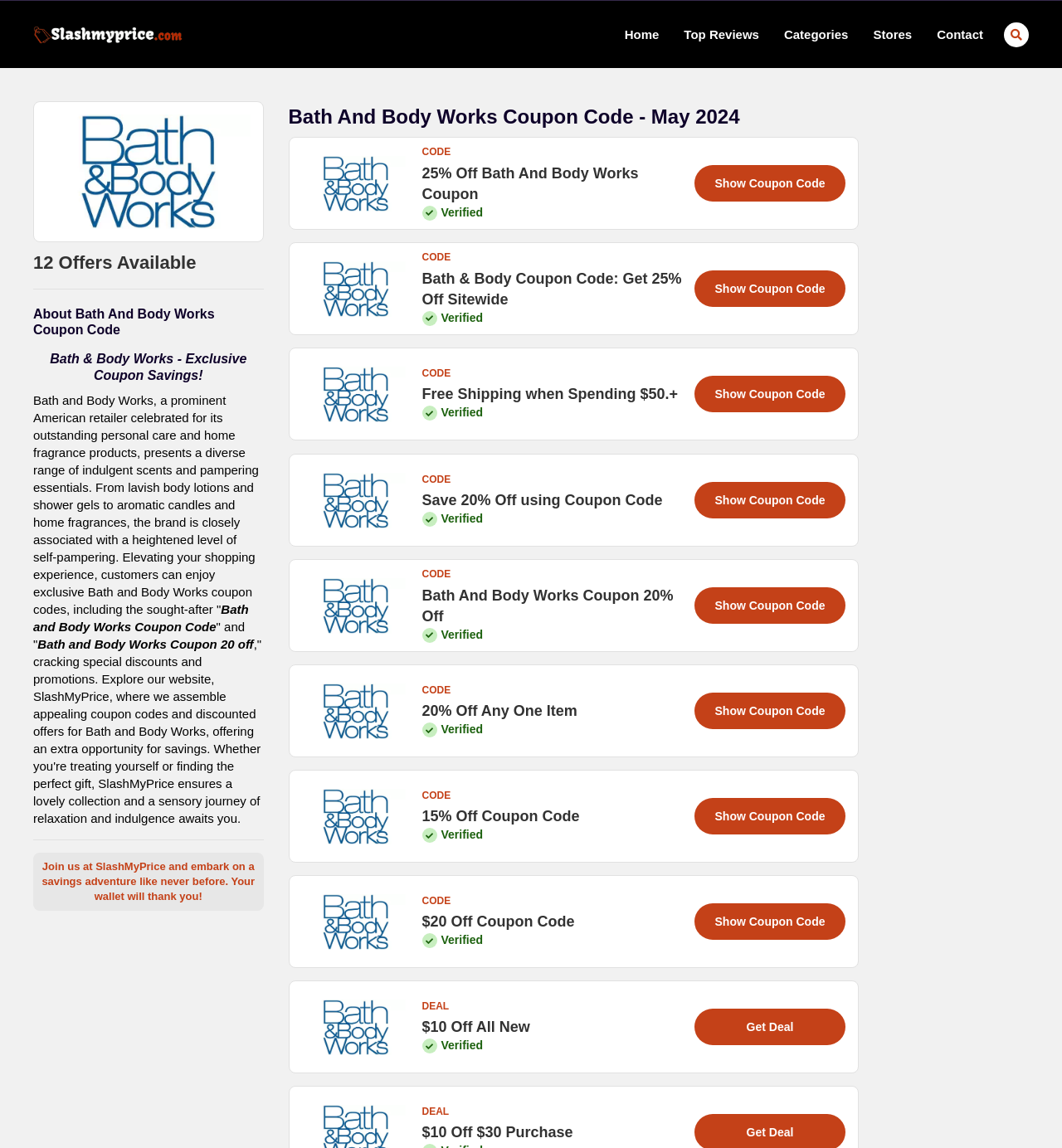Pinpoint the bounding box coordinates of the element you need to click to execute the following instruction: "Click the 'header-logo' link". The bounding box should be represented by four float numbers between 0 and 1, in the format [left, top, right, bottom].

[0.031, 0.022, 0.172, 0.038]